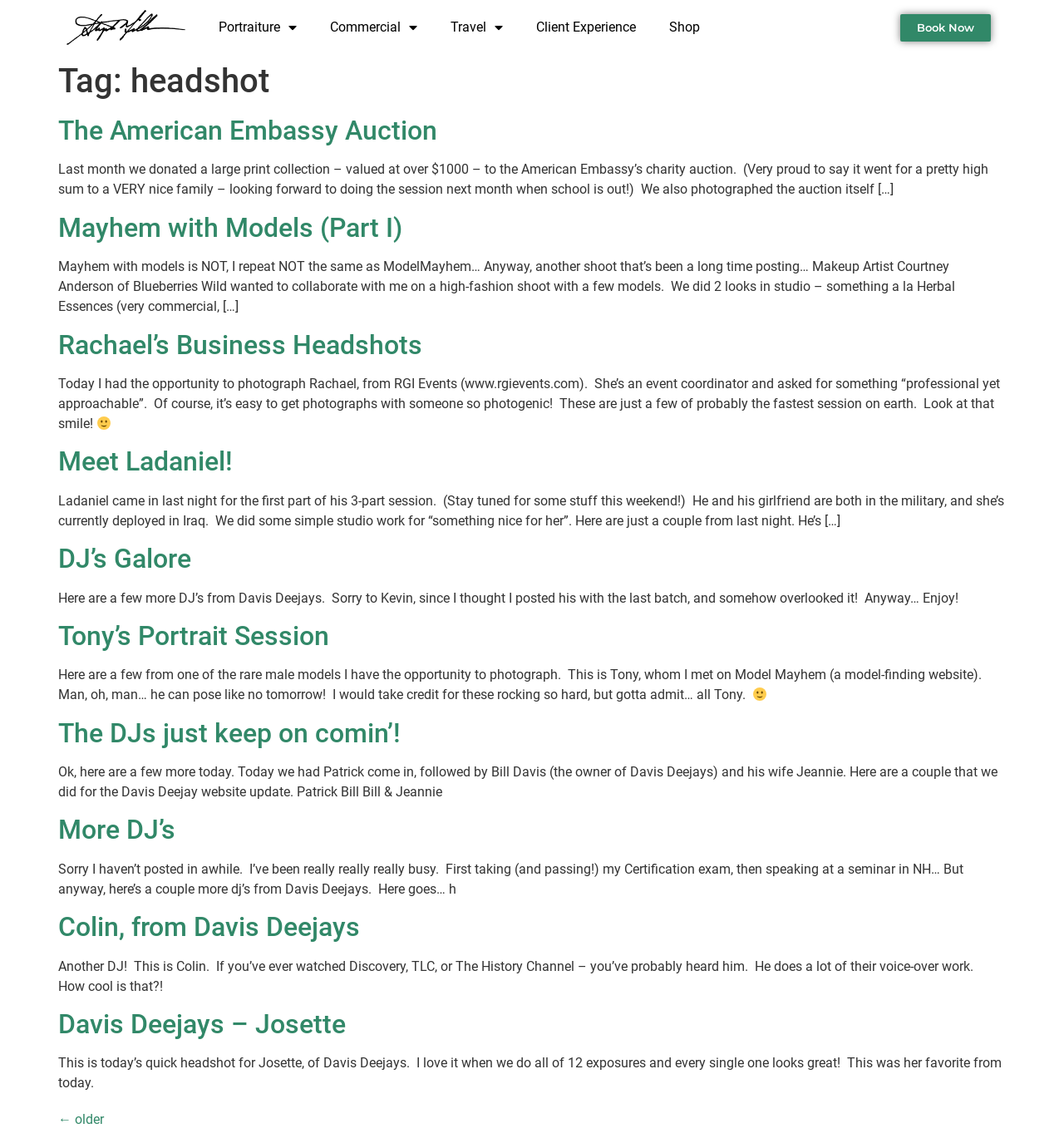Bounding box coordinates are specified in the format (top-left x, top-left y, bottom-right x, bottom-right y). All values are floating point numbers bounded between 0 and 1. Please provide the bounding box coordinate of the region this sentence describes: Rachael’s Business Headshots

[0.055, 0.288, 0.397, 0.315]